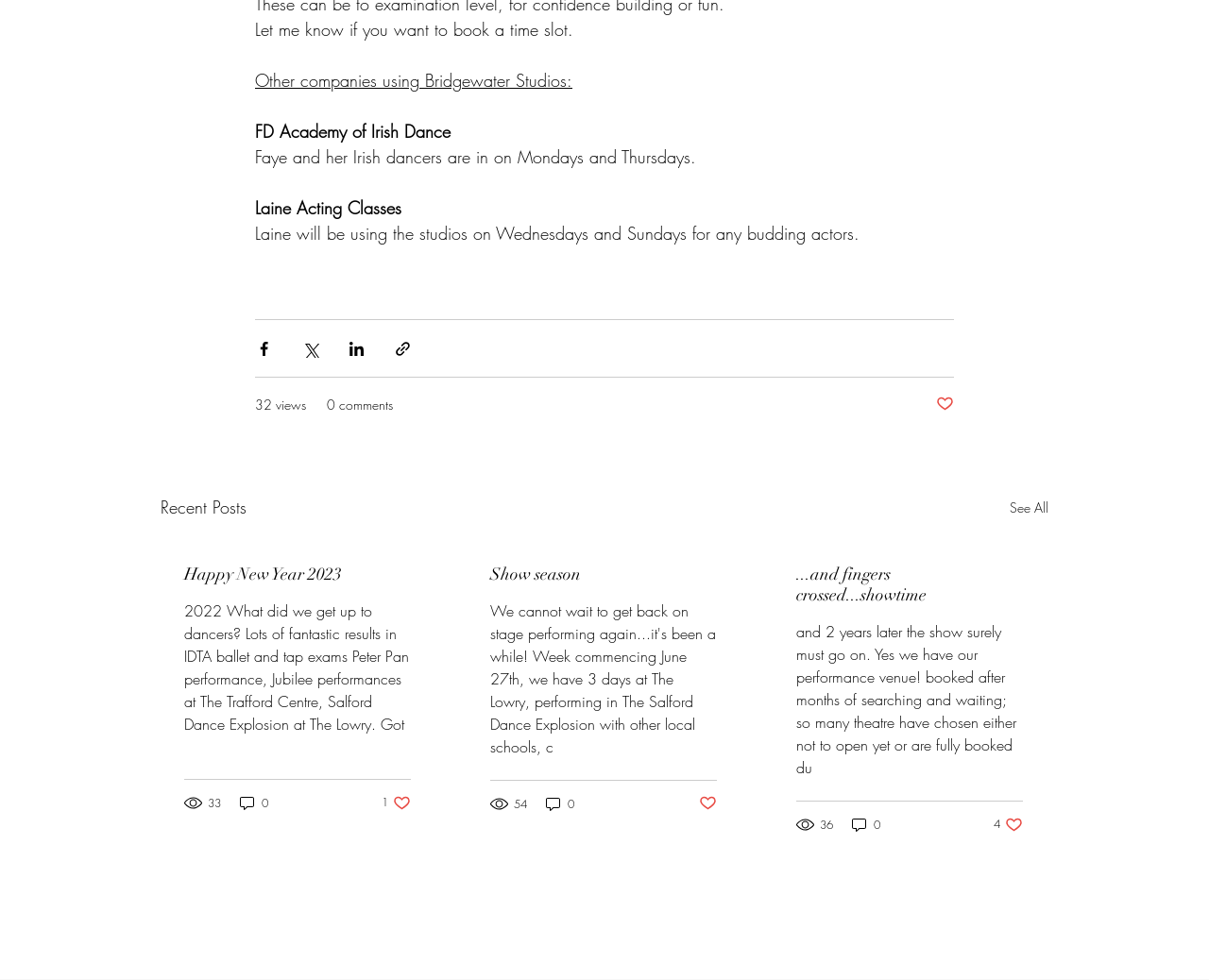Pinpoint the bounding box coordinates of the clickable element to carry out the following instruction: "View the social bar."

[0.47, 0.948, 0.509, 0.967]